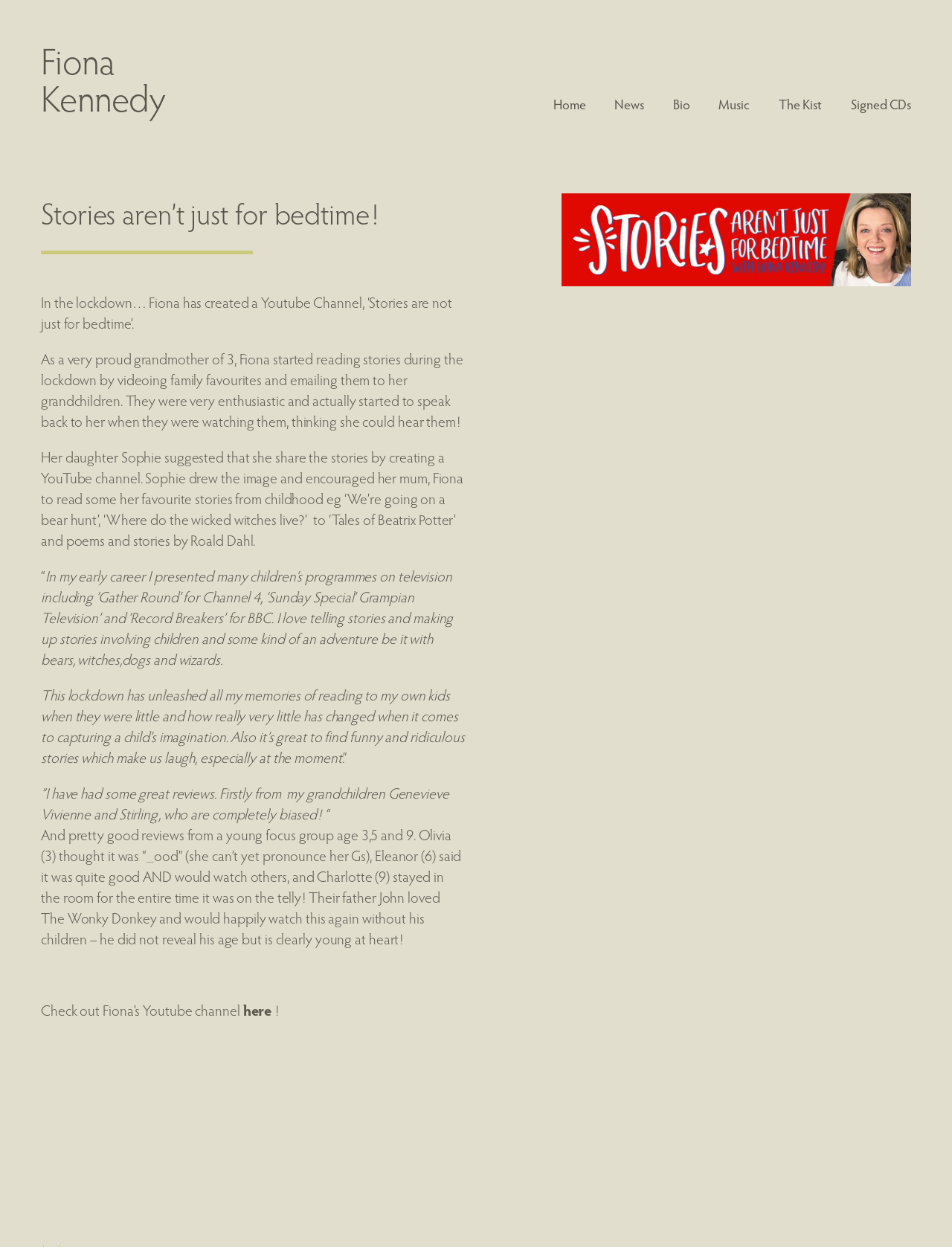What is the name of Fiona's daughter?
We need a detailed and exhaustive answer to the question. Please elaborate.

I found the name of Fiona's daughter in the StaticText element 'Her daughter Sophie suggested that she share the stories by creating a YouTube channel.'